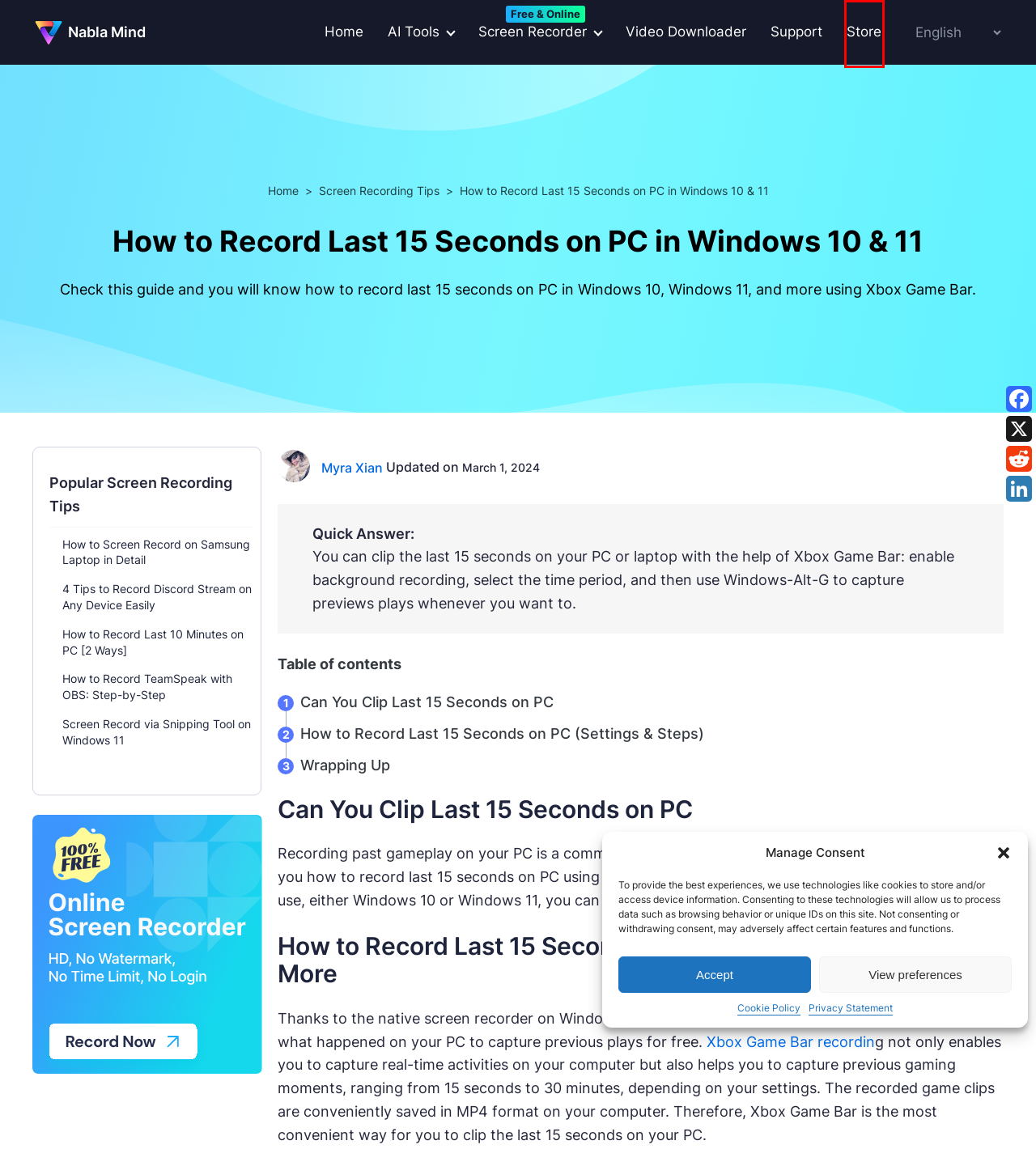Observe the screenshot of a webpage with a red bounding box highlighting an element. Choose the webpage description that accurately reflects the new page after the element within the bounding box is clicked. Here are the candidates:
A. Screen Recording Tips: Tested-and-True
B. Nabla Mind: SurFast Video Downloader, SurFlex Screen Recorder, and AI Tools
C. Online Purchase of Nabla Mind Software | Nabla Mind Store
D. Privacy Policy | Nabla Mind
E. How to Use OBS to Record TeamSpeak Audio
F. Snipping Tool Screen Record: Full Guide
G. How to Recod Discord Stream on Computer or Mobile
H. About Myra Xian | Nabla Mind Author

C